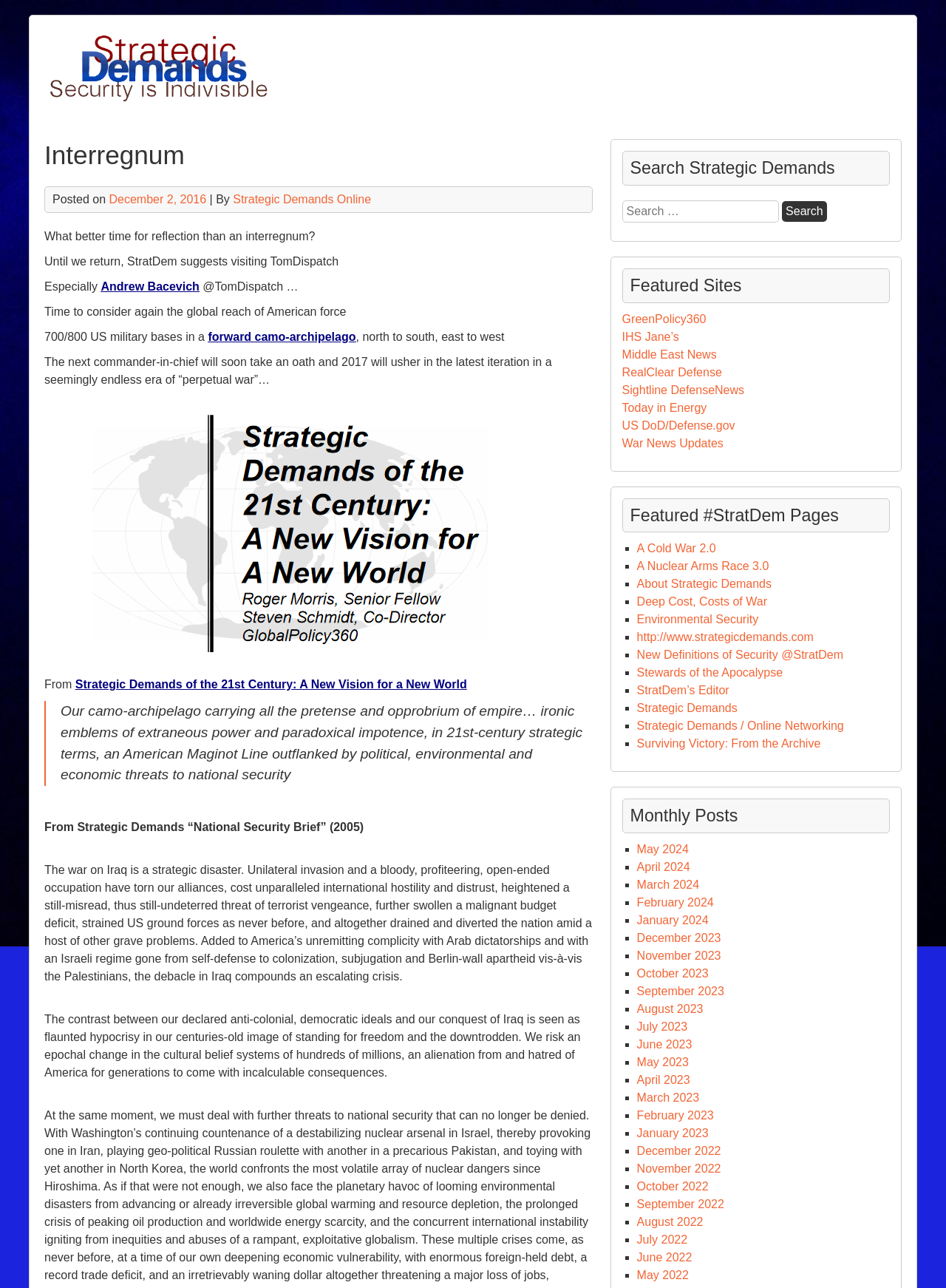Please identify the bounding box coordinates for the region that you need to click to follow this instruction: "Check the latest post in May 2024".

[0.673, 0.655, 0.728, 0.664]